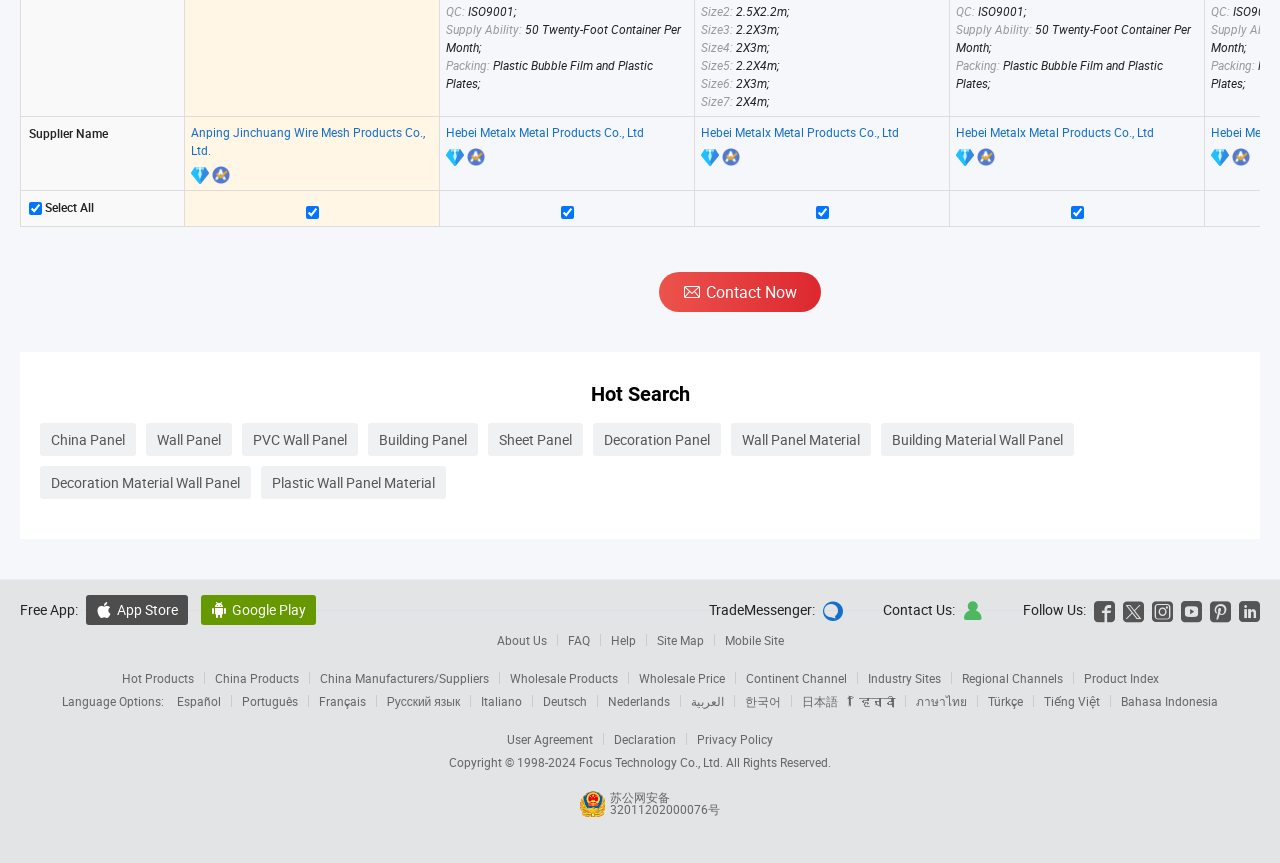What is the function of the checkbox in the gridcell?
Based on the visual content, answer with a single word or a brief phrase.

Select All